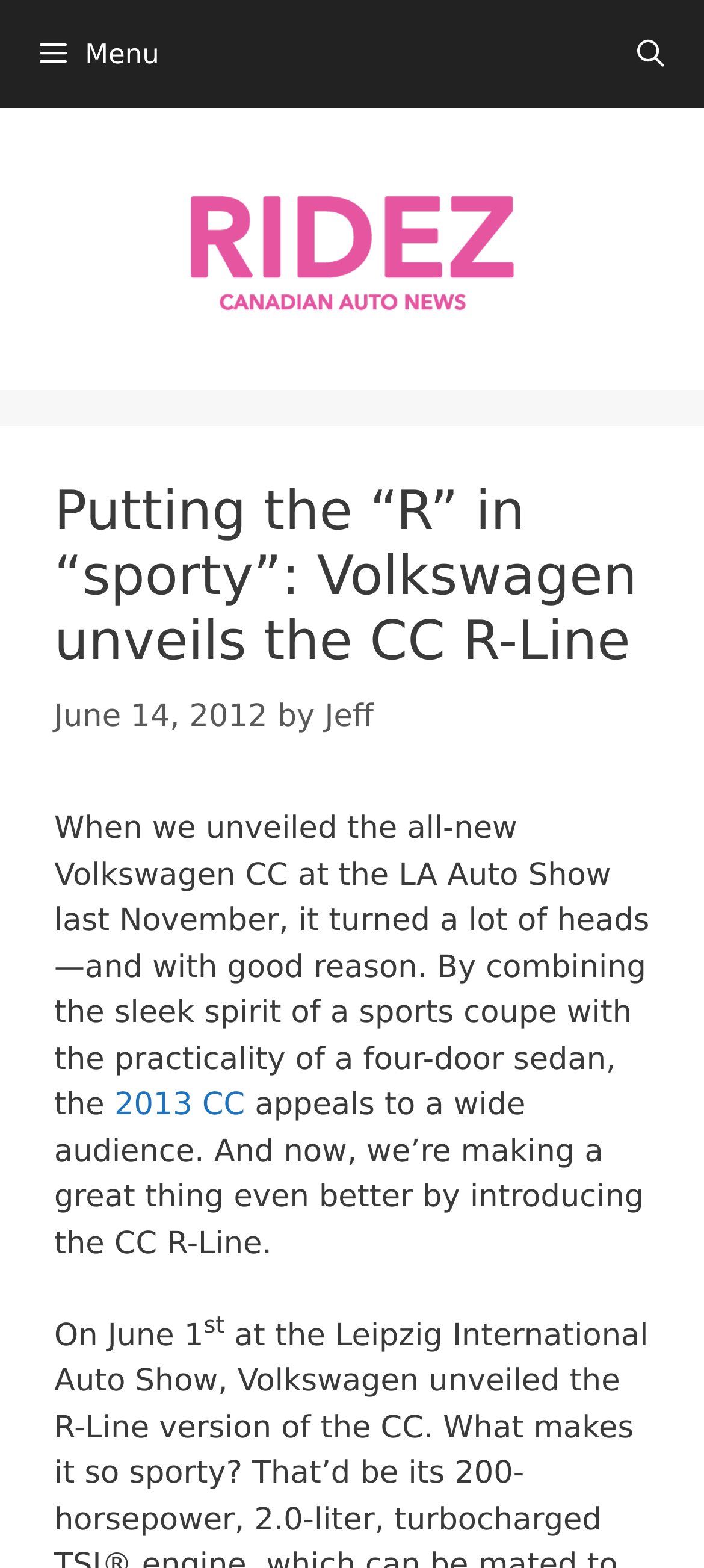Provide an in-depth caption for the contents of the webpage.

The webpage is about Volkswagen's new car model, the CC R-Line. At the top, there is a navigation bar with a search bar and a menu button on the left. Below the navigation bar, there is a banner with a link to "Answer Your Car Auto Questions Here" accompanied by an image. 

The main content of the webpage is divided into sections. The first section has a heading that reads "Putting the “R” in “sporty”: Volkswagen unveils the CC R-Line" and is followed by a time stamp indicating the date "June 14, 2012". Below the heading, there is a paragraph of text that describes the Volkswagen CC model, mentioning its features and appeal to a wide audience. The text also includes a link to "2013 CC". 

Further down, there is another section of text that continues to describe the CC R-Line, mentioning its introduction on June 1. The text also includes a superscript "st" indicating the first of June. Overall, the webpage appears to be an article or blog post about the new Volkswagen CC R-Line model.